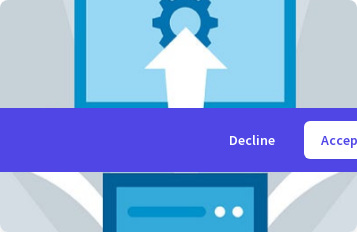What color scheme is used in the design?
From the screenshot, provide a brief answer in one word or phrase.

blue and gray